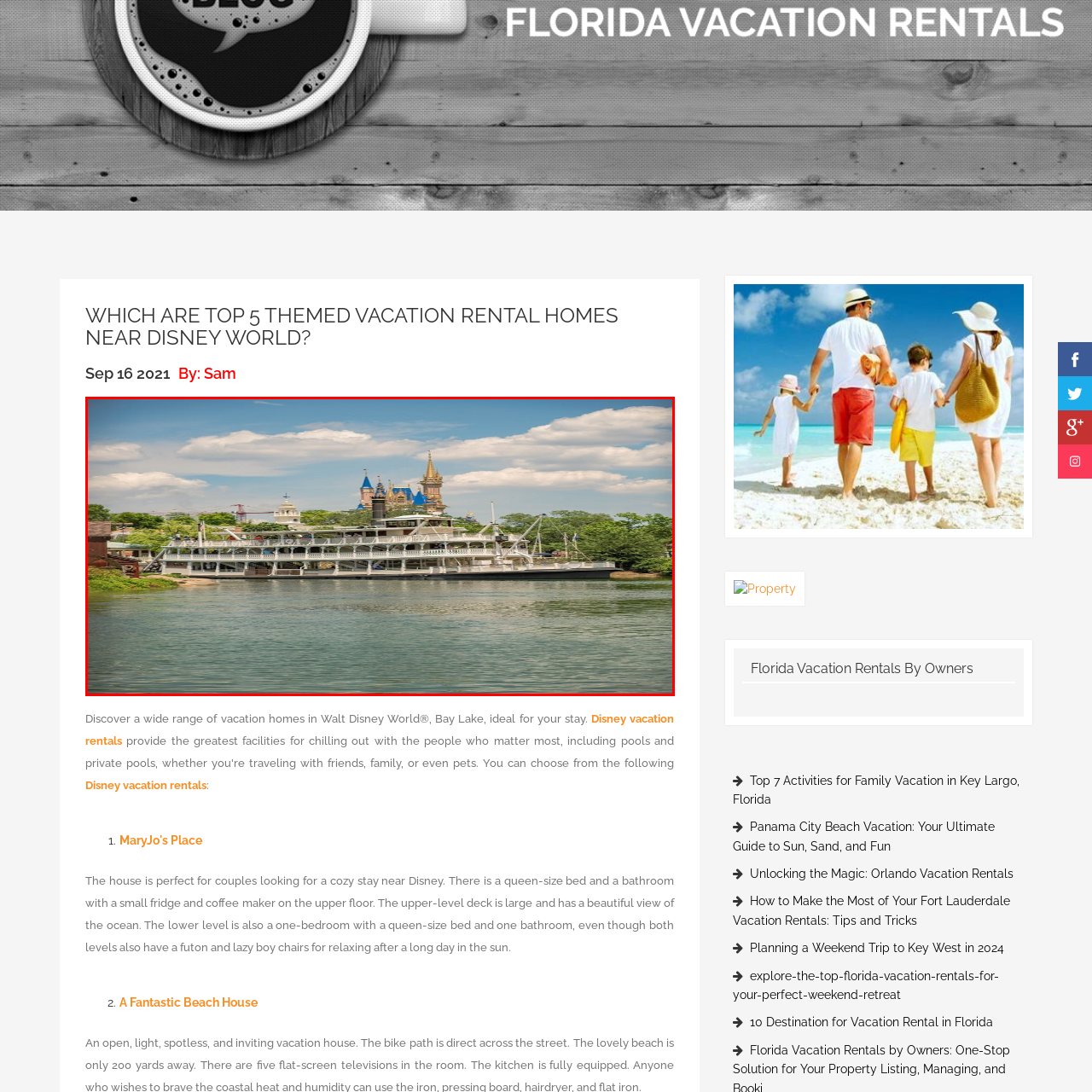Use the image within the highlighted red box to answer the following question with a single word or phrase:
What is the color of the sky in the background?

Blue